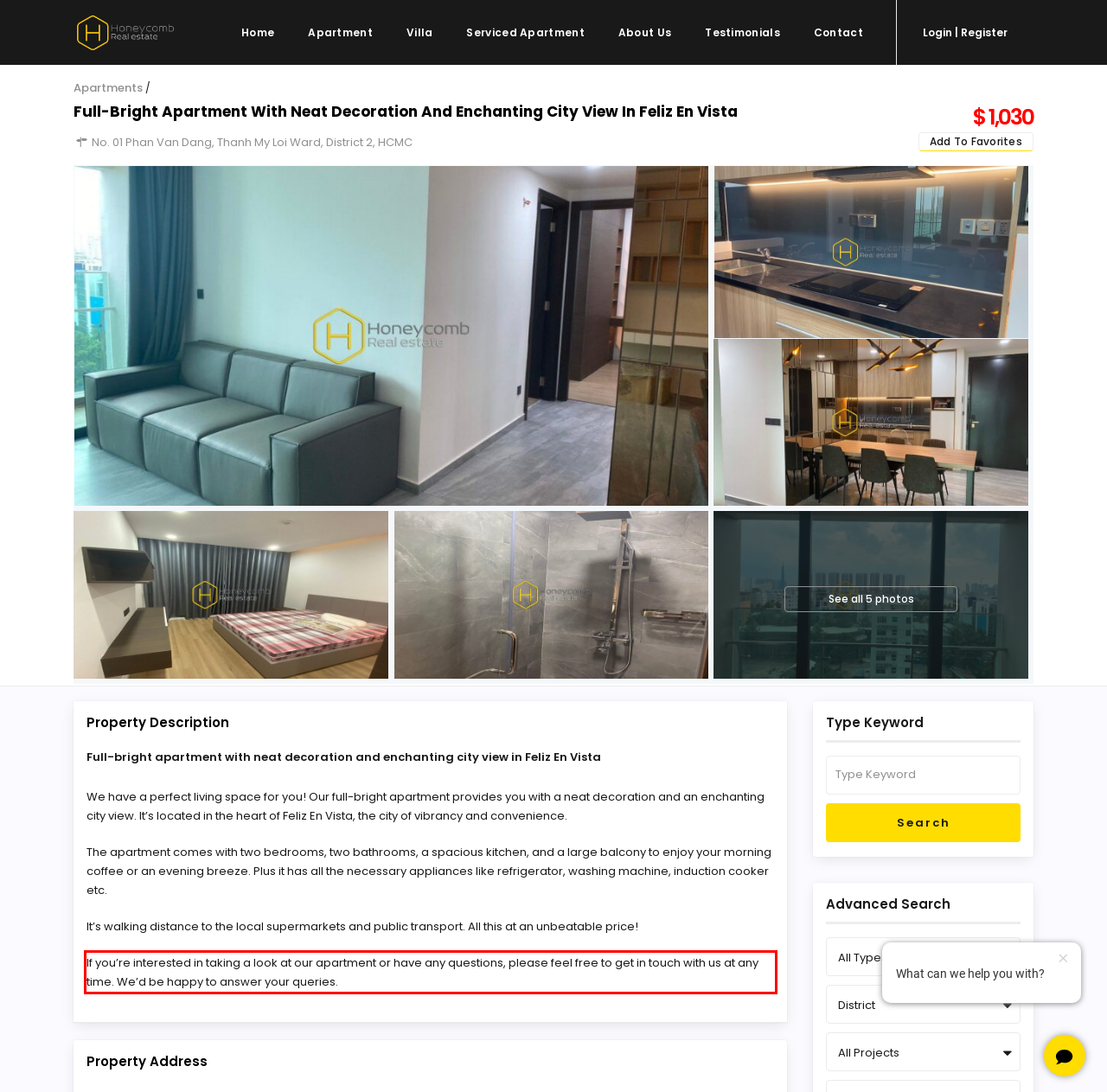From the given screenshot of a webpage, identify the red bounding box and extract the text content within it.

If you’re interested in taking a look at our apartment or have any questions, please feel free to get in touch with us at any time. We’d be happy to answer your queries.